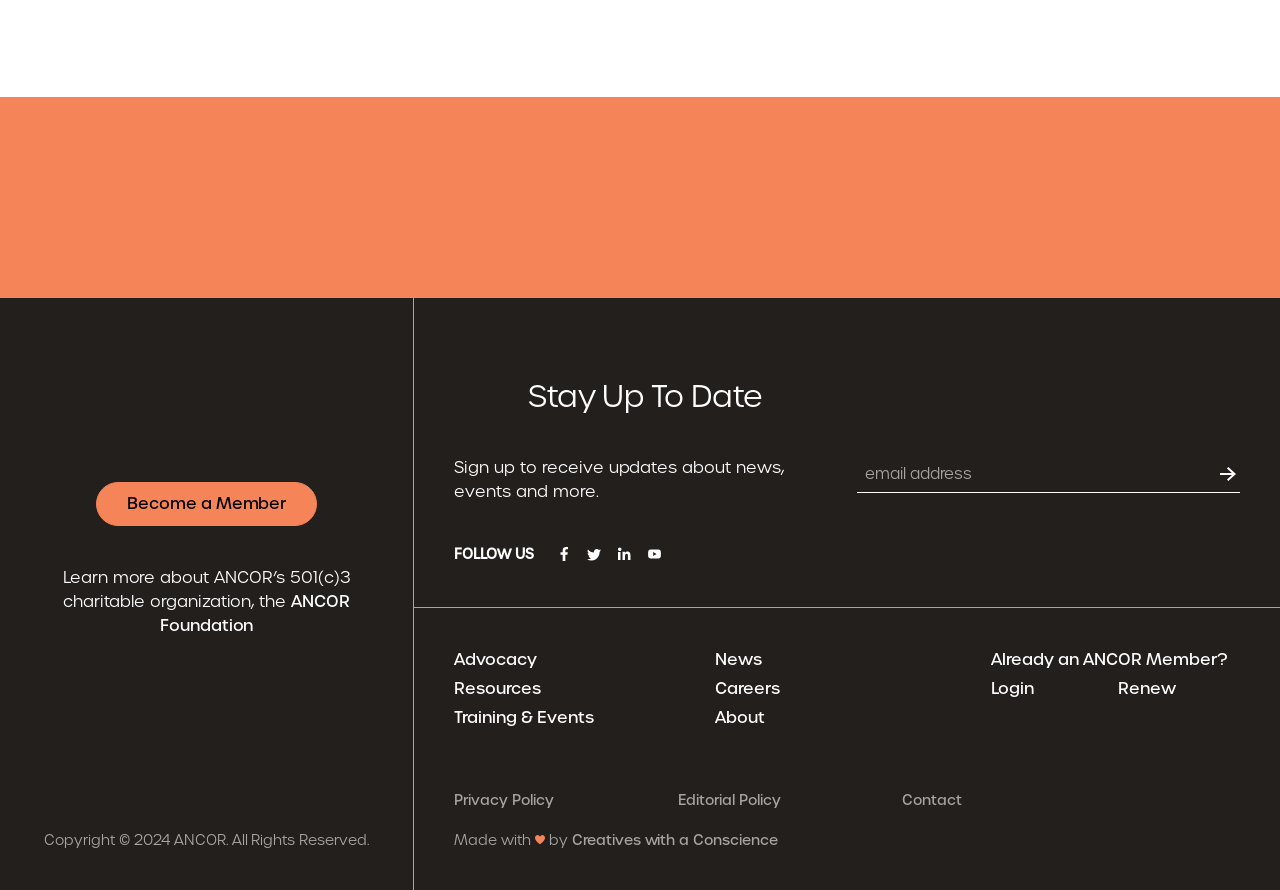Provide a brief response to the question using a single word or phrase: 
What is the status of ANCOR's transparency?

Gold Transparency